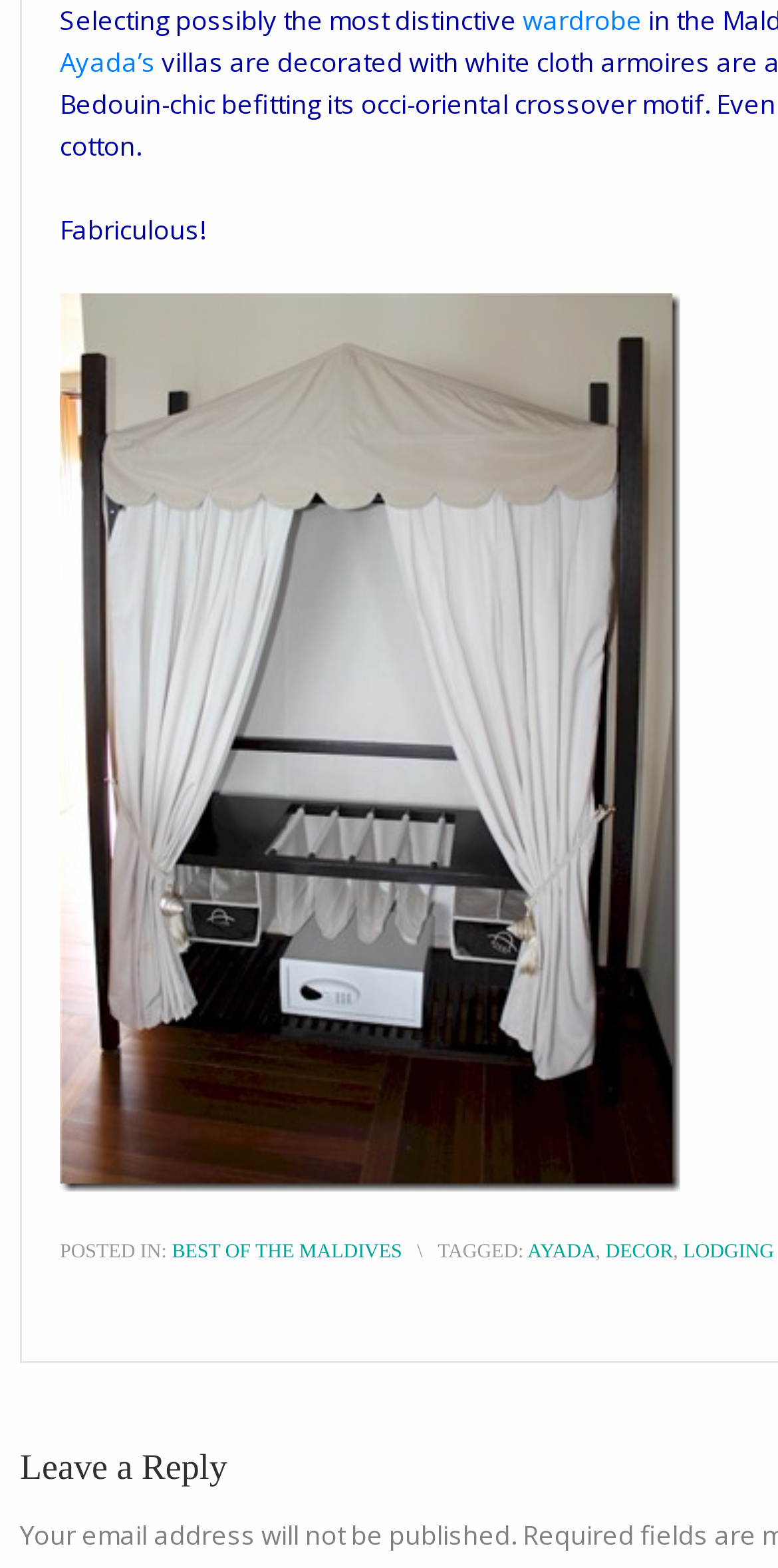What is the title of the post?
Answer the question with a detailed and thorough explanation.

The title of the post can be found in the StaticText element with the text 'Fabriculous!' which is located at the top of the webpage, indicating that it is the main title of the post.